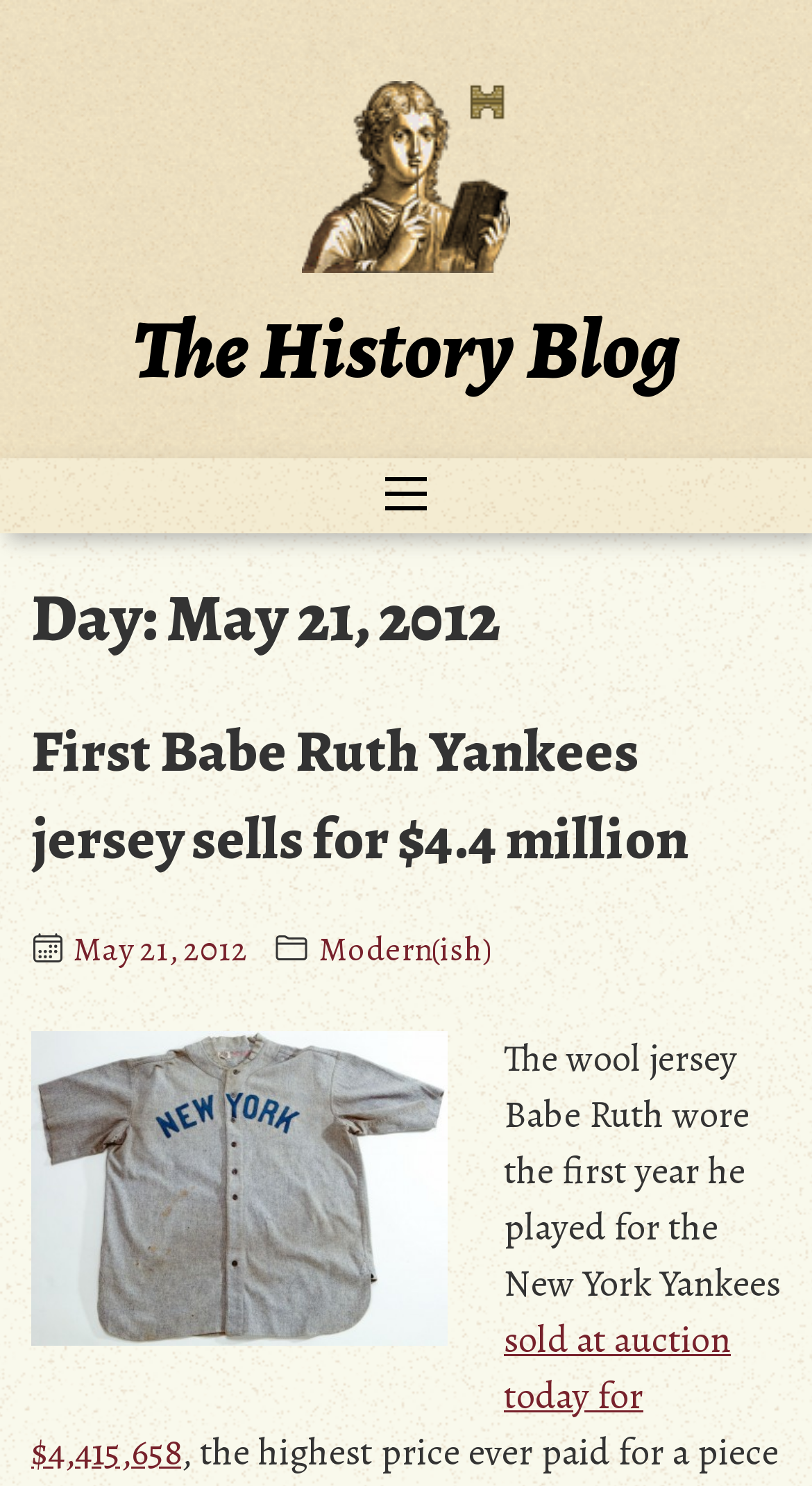What is the date of the blog post?
Using the information from the image, give a concise answer in one word or a short phrase.

May 21, 2012